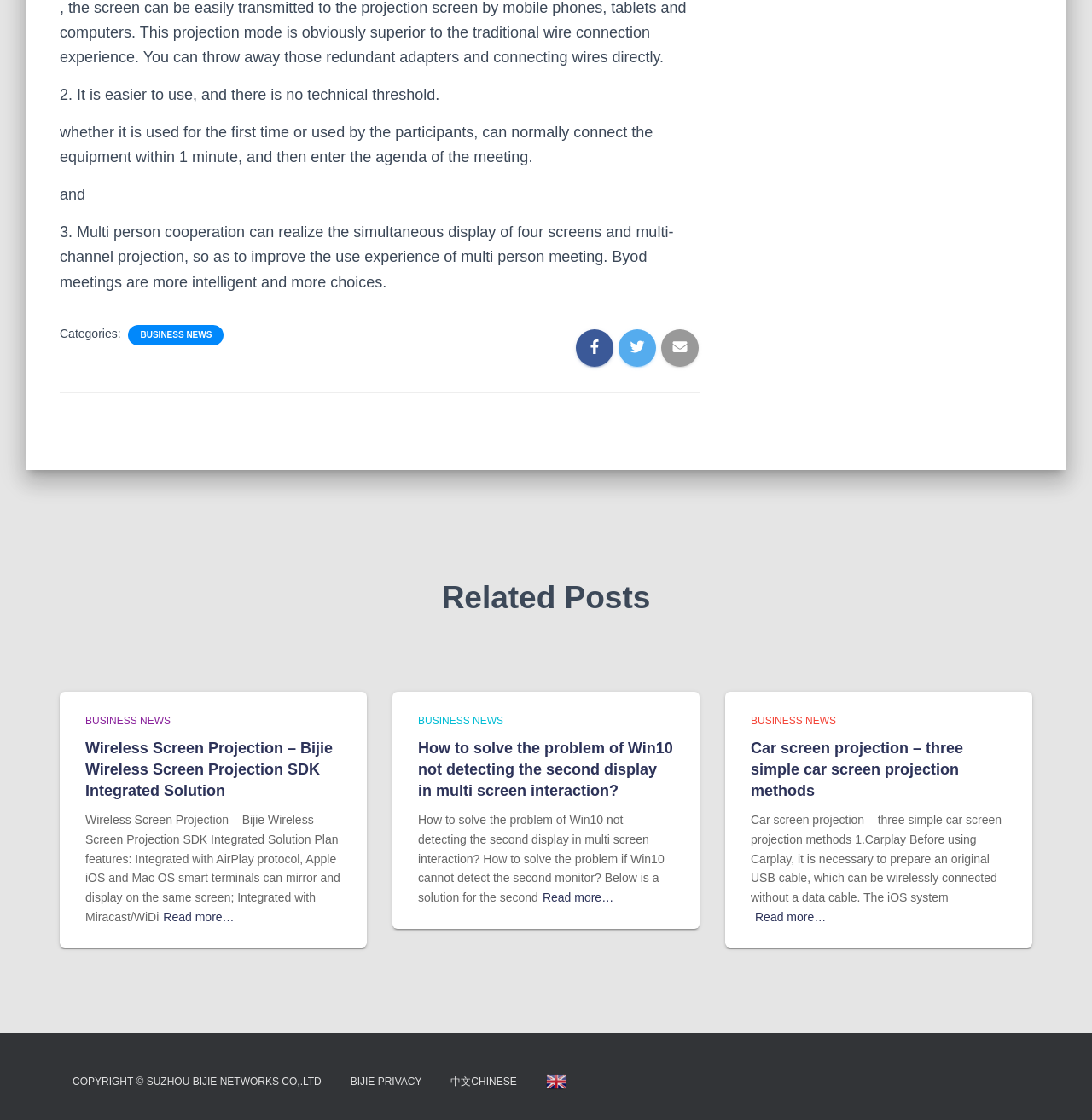Predict the bounding box coordinates of the area that should be clicked to accomplish the following instruction: "Check COPYRIGHT information". The bounding box coordinates should consist of four float numbers between 0 and 1, i.e., [left, top, right, bottom].

[0.055, 0.947, 0.306, 0.985]